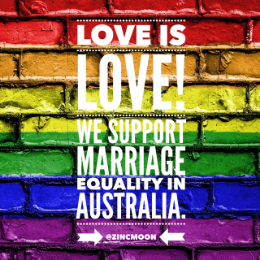Observe the image and answer the following question in detail: What is written at the top of the image?

The image has bold, white text that reads 'LOVE IS LOVE!' at the top, which is a declaration of support for LGBTQ+ rights and marriage equality.